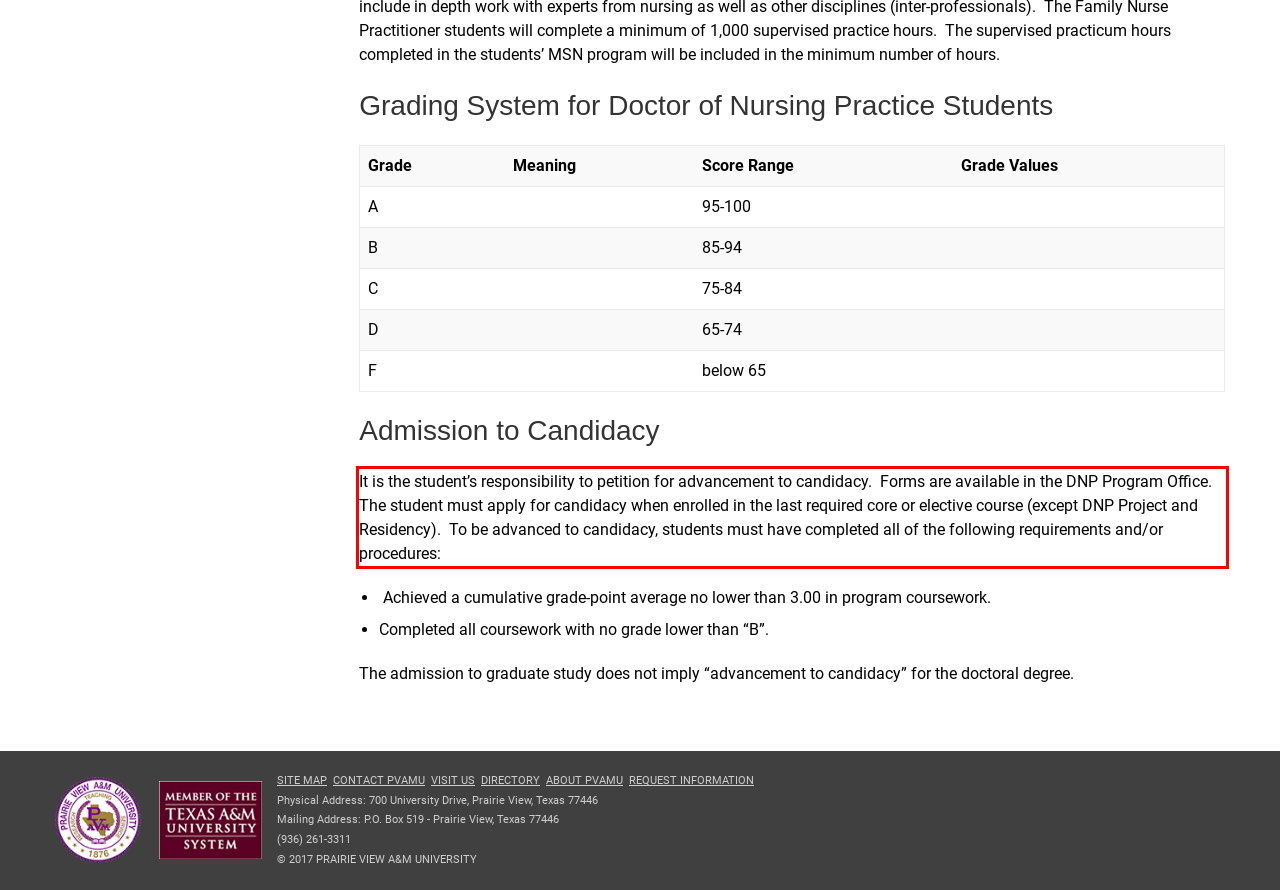Locate the red bounding box in the provided webpage screenshot and use OCR to determine the text content inside it.

It is the student’s responsibility to petition for advancement to candidacy. Forms are available in the DNP Program Office. The student must apply for candidacy when enrolled in the last required core or elective course (except DNP Project and Residency). To be advanced to candidacy, students must have completed all of the following requirements and/or procedures: